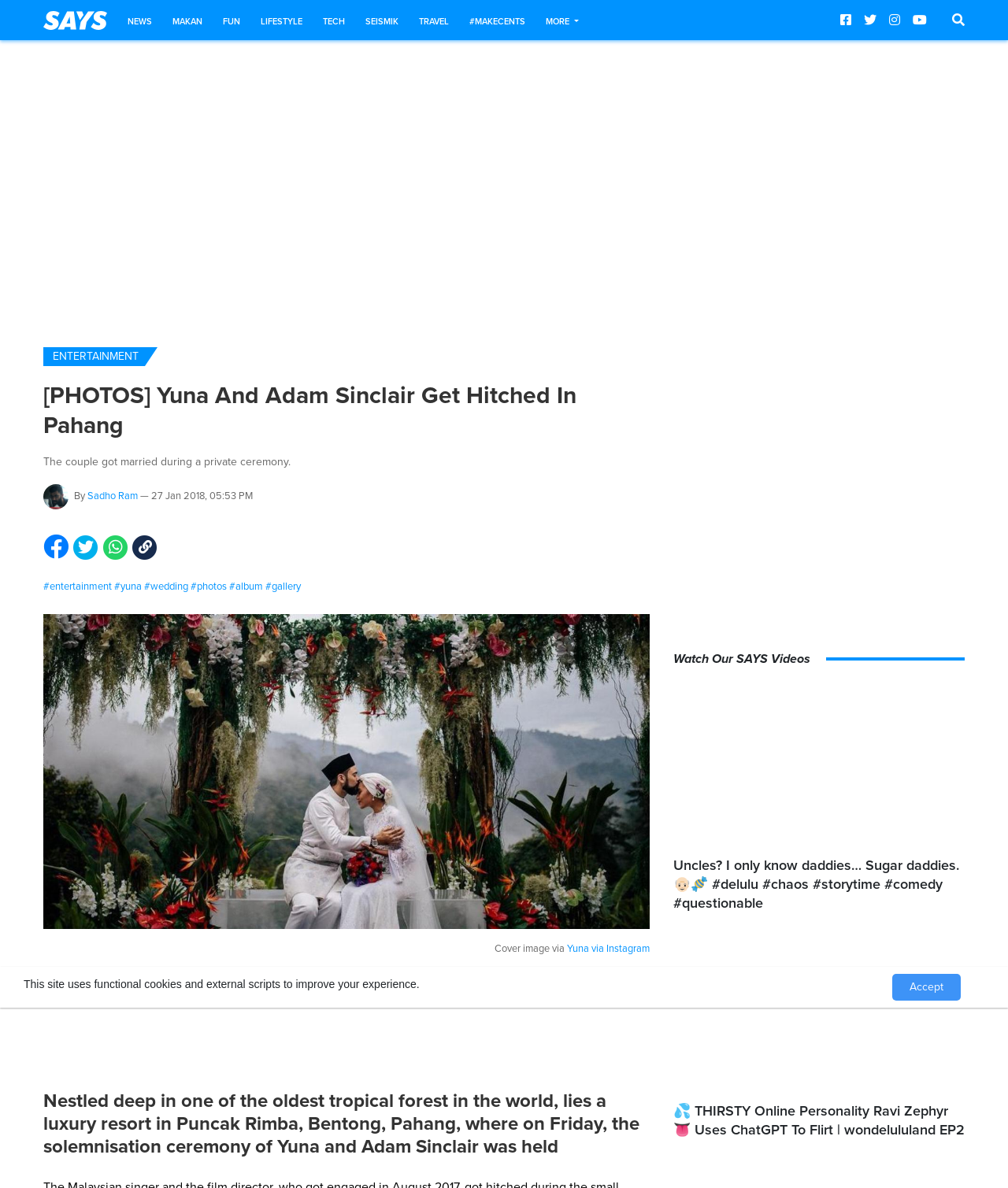Identify and provide the title of the webpage.

[PHOTOS] Yuna And Adam Sinclair Get Hitched In Pahang